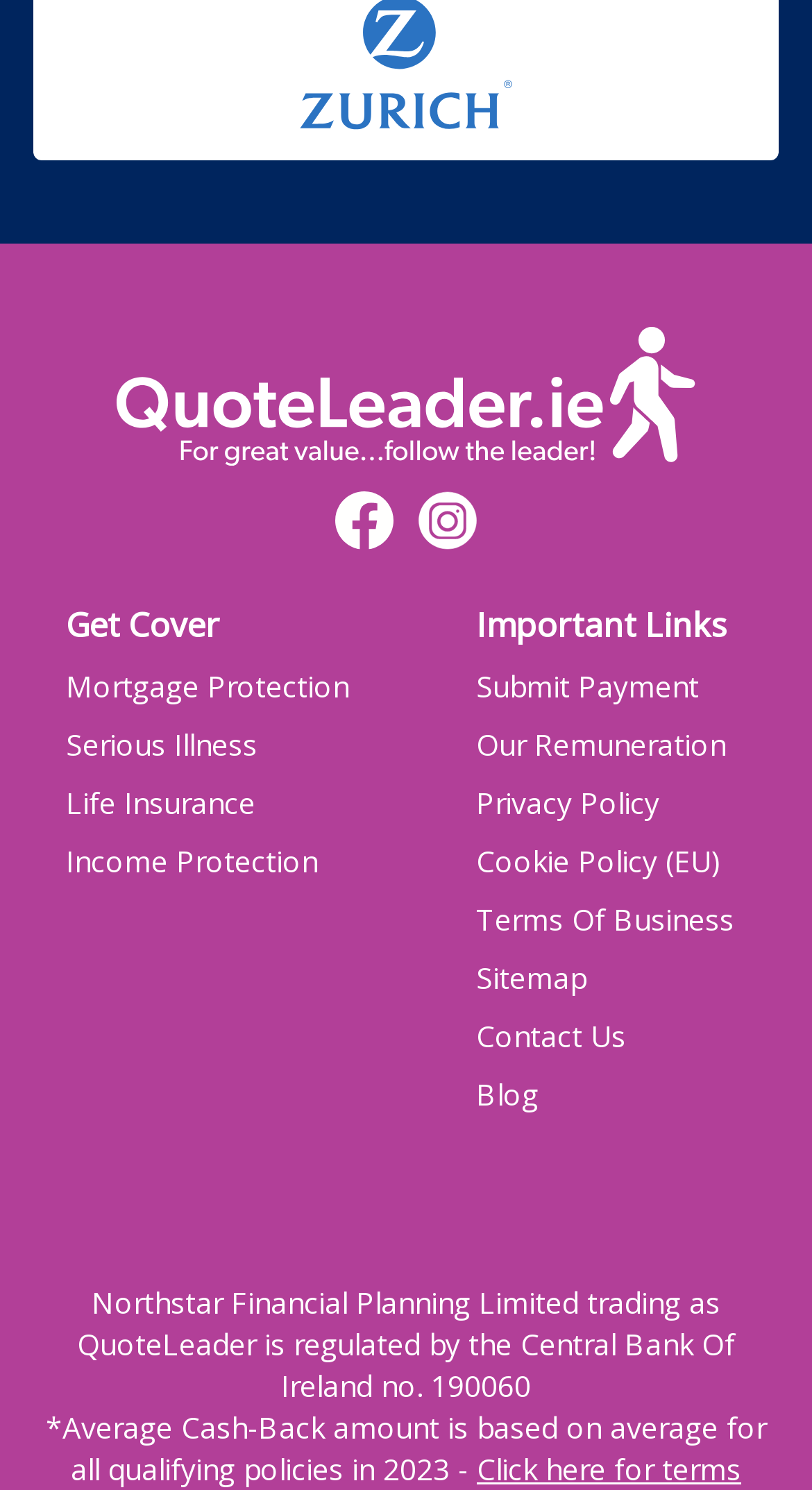Identify the bounding box coordinates of the region that should be clicked to execute the following instruction: "Read the blog".

[0.586, 0.721, 0.904, 0.749]